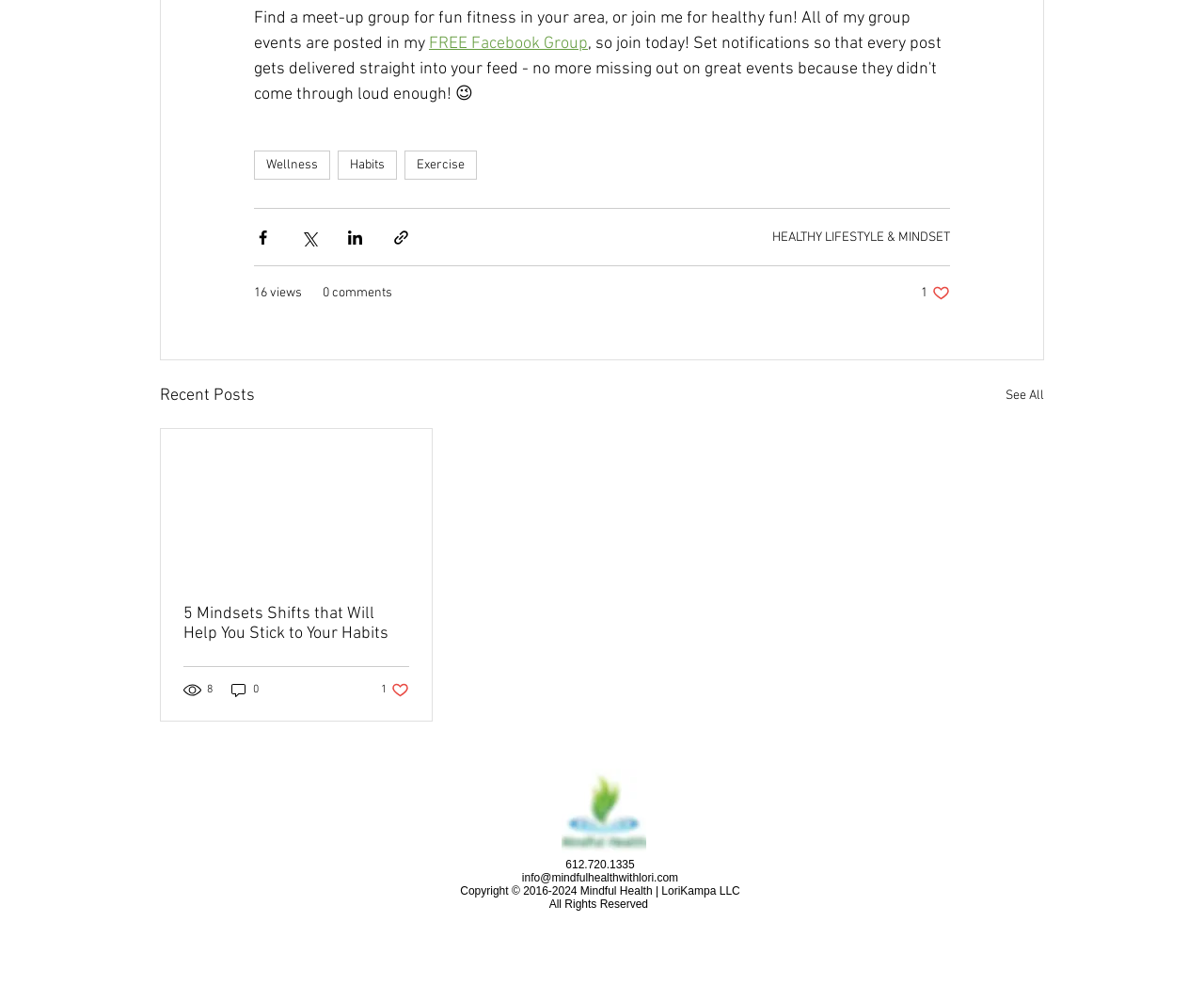Based on the visual content of the image, answer the question thoroughly: What social media platforms are available?

In the 'Social Bar' section, I found links to three social media platforms: Facebook, LinkedIn, and Instagram.